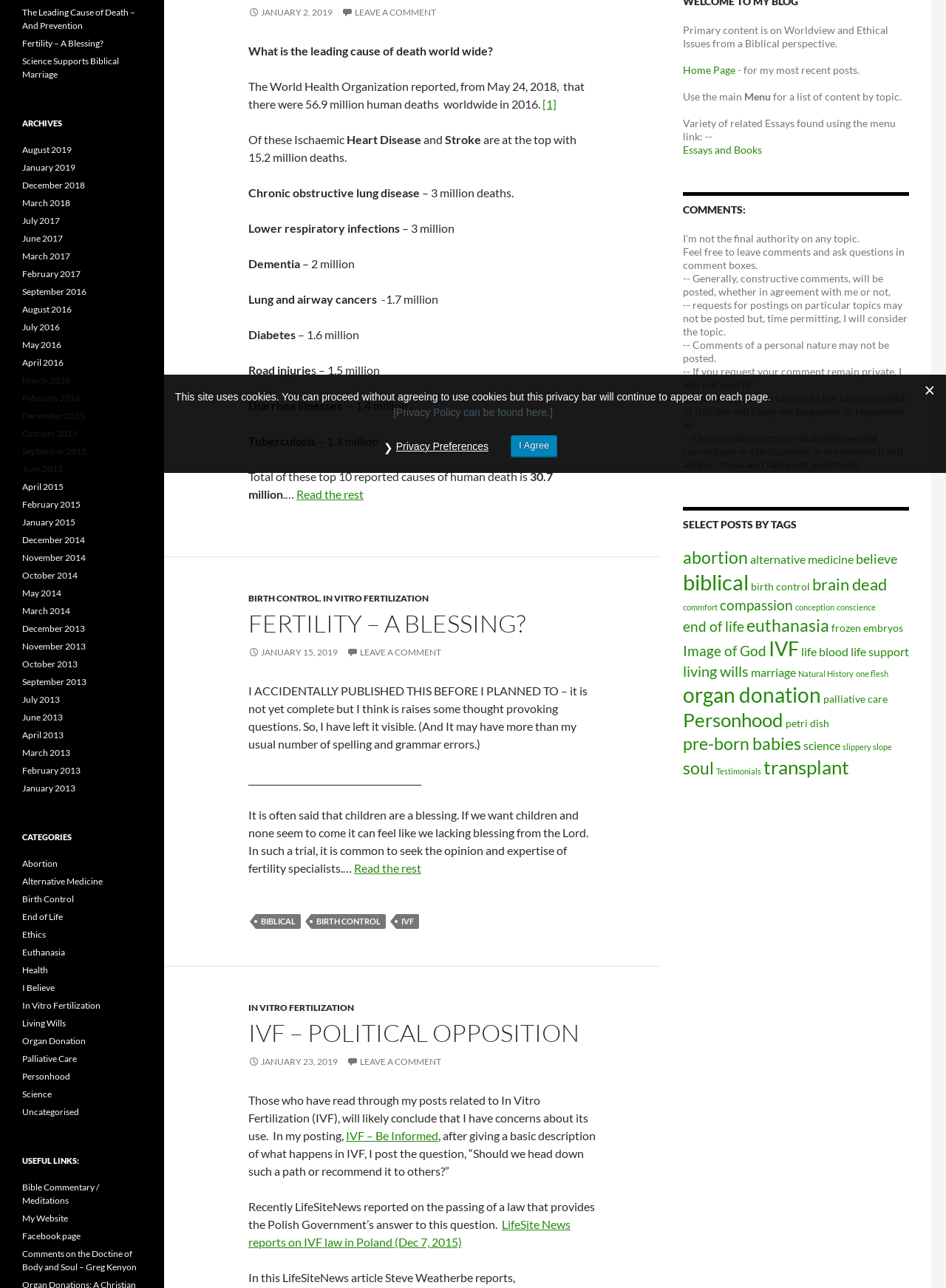Provide the bounding box coordinates for the UI element that is described as: "IVF".

[0.812, 0.495, 0.845, 0.513]